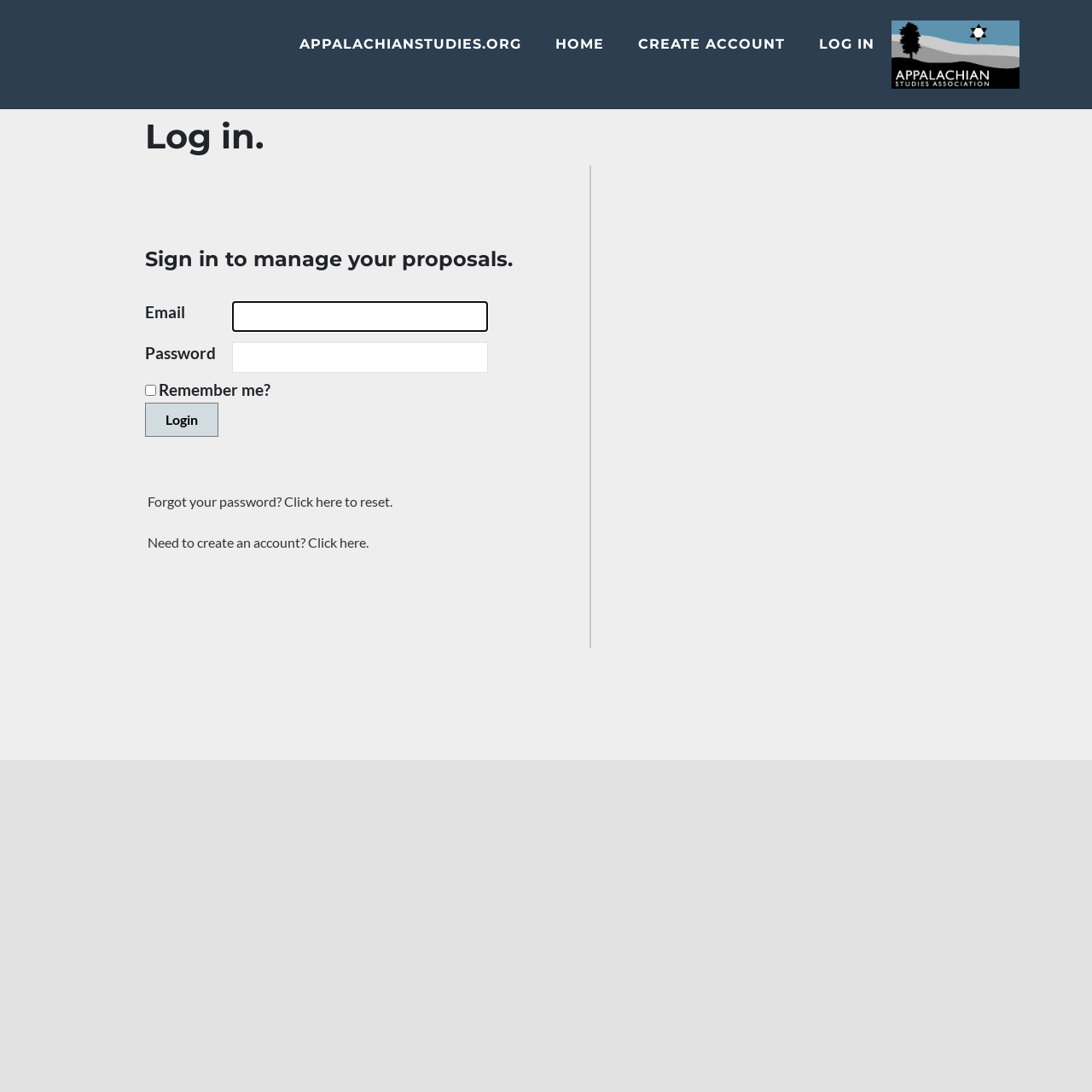Summarize the webpage comprehensively, mentioning all visible components.

The webpage is a login page with a focus on the login functionality. At the top, there are four links: "APPALACHIANSTUDIES.ORG", "HOME", "CREATE ACCOUNT", and "LOG IN", aligned horizontally and taking up about half of the screen width.

Below the links, there is a group of elements with a heading "Log in." and a subheading "Sign in to manage your proposals." The main content of the page is a form with two rows of input fields. The first row has a label "Email" and a corresponding textbox, and the second row has a label "Password" and a corresponding textbox. Both textboxes are positioned side by side, with the labels on the left and the input fields on the right.

Below the form, there is a checkbox labeled "Remember me?" and a button labeled "Login" positioned to the right of the checkbox. Further down, there are two links: "Forgot your password? Click here to reset." and "Need to create an account? Click here." These links are positioned one below the other, taking up about a quarter of the screen width.